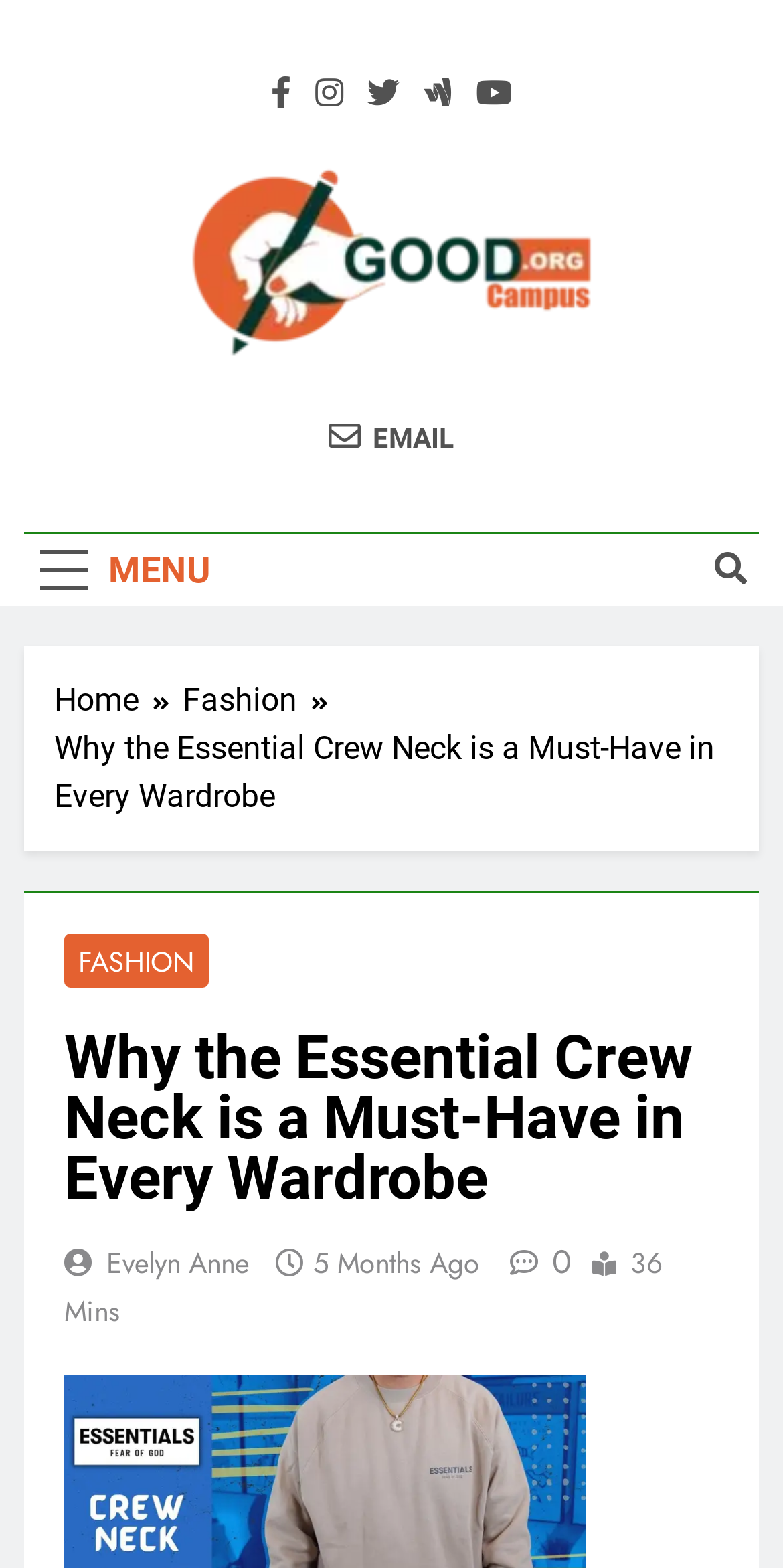What is the author of the article?
Please look at the screenshot and answer using one word or phrase.

Evelyn Anne